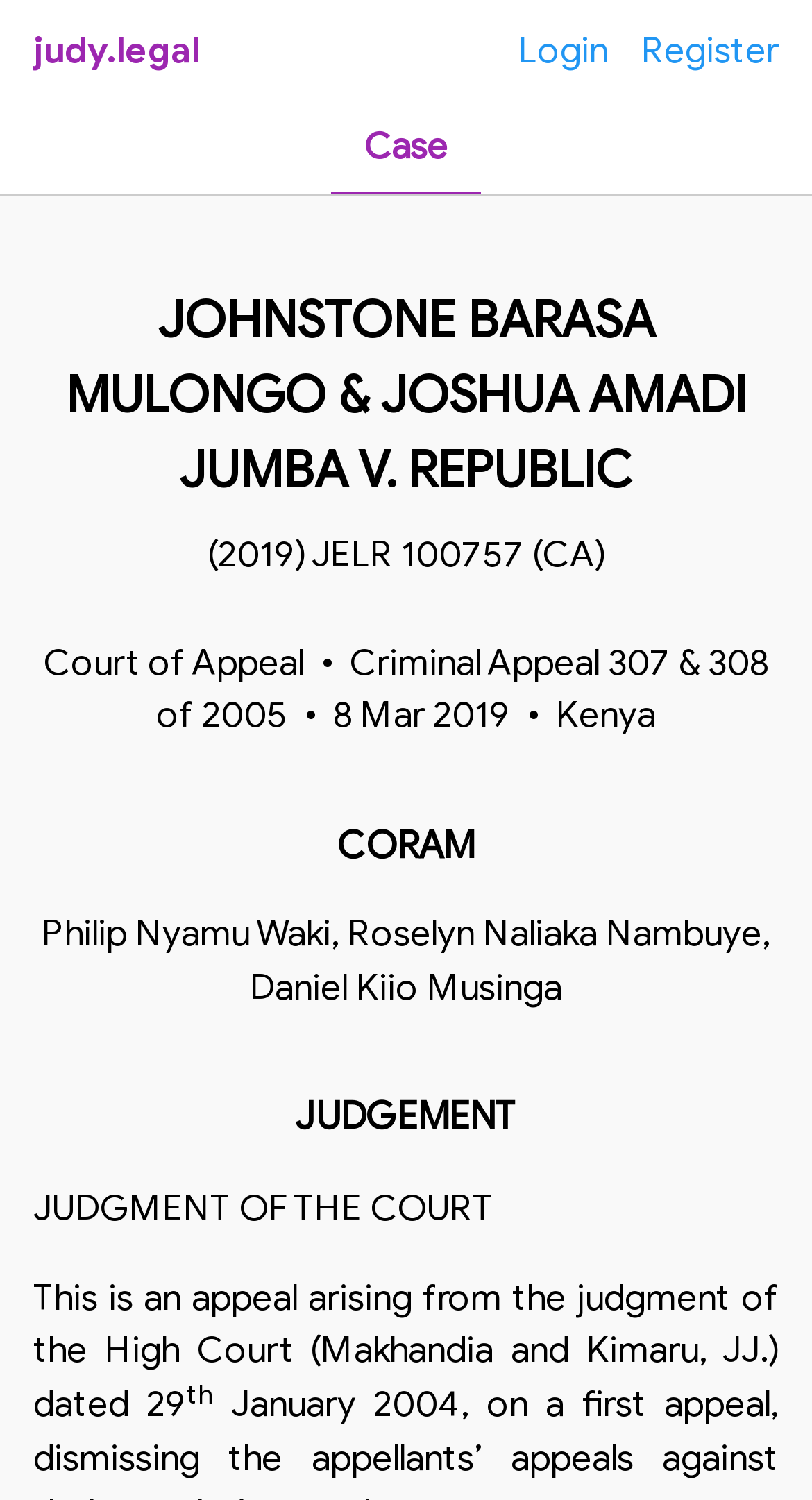Generate the title text from the webpage.

JOHNSTONE BARASA MULONGO & JOSHUA AMADI JUMBA V. REPUBLIC